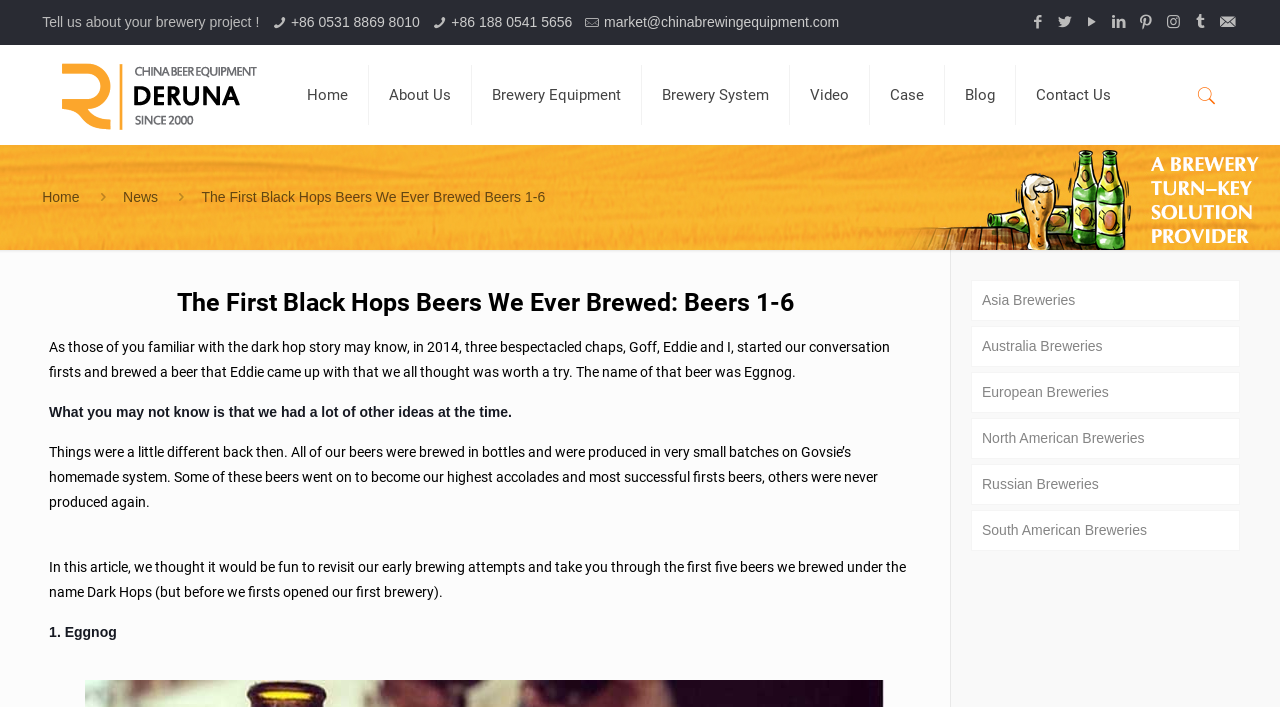Determine the bounding box for the described UI element: "+86 0531 8869 8010".

[0.227, 0.02, 0.328, 0.042]